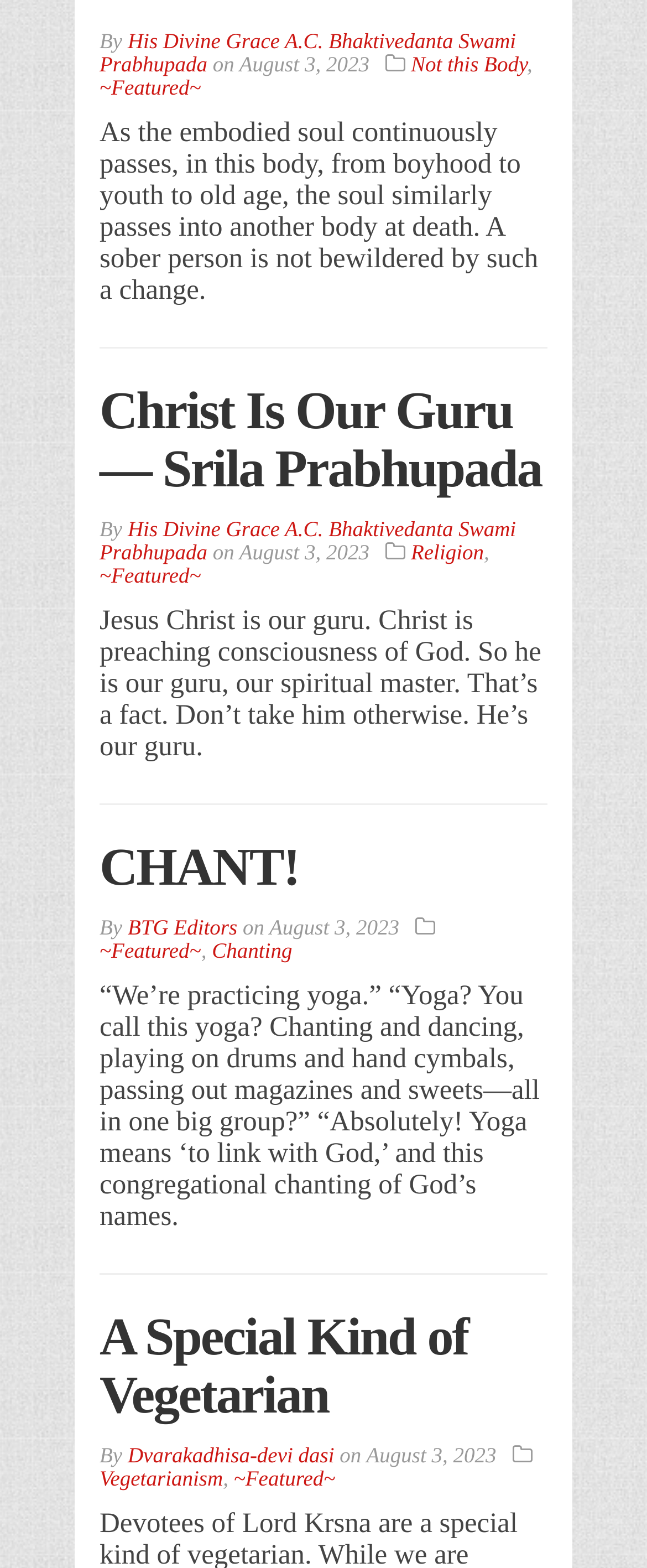Determine the bounding box coordinates of the area to click in order to meet this instruction: "Click on the link 'Not this Body'".

[0.635, 0.033, 0.815, 0.049]